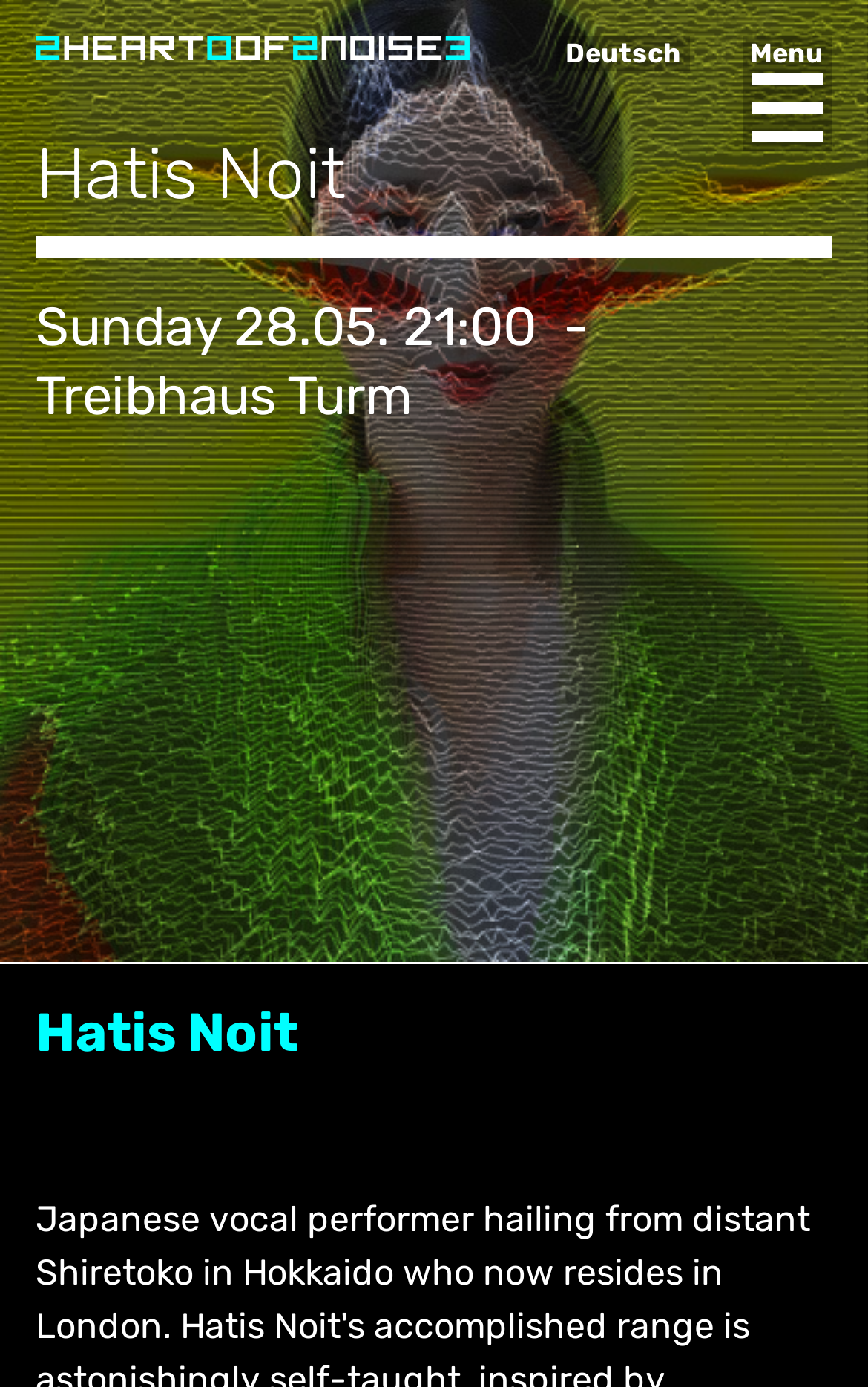Answer the question with a single word or phrase: 
What is the name of the festival?

Heart of Noise Festival